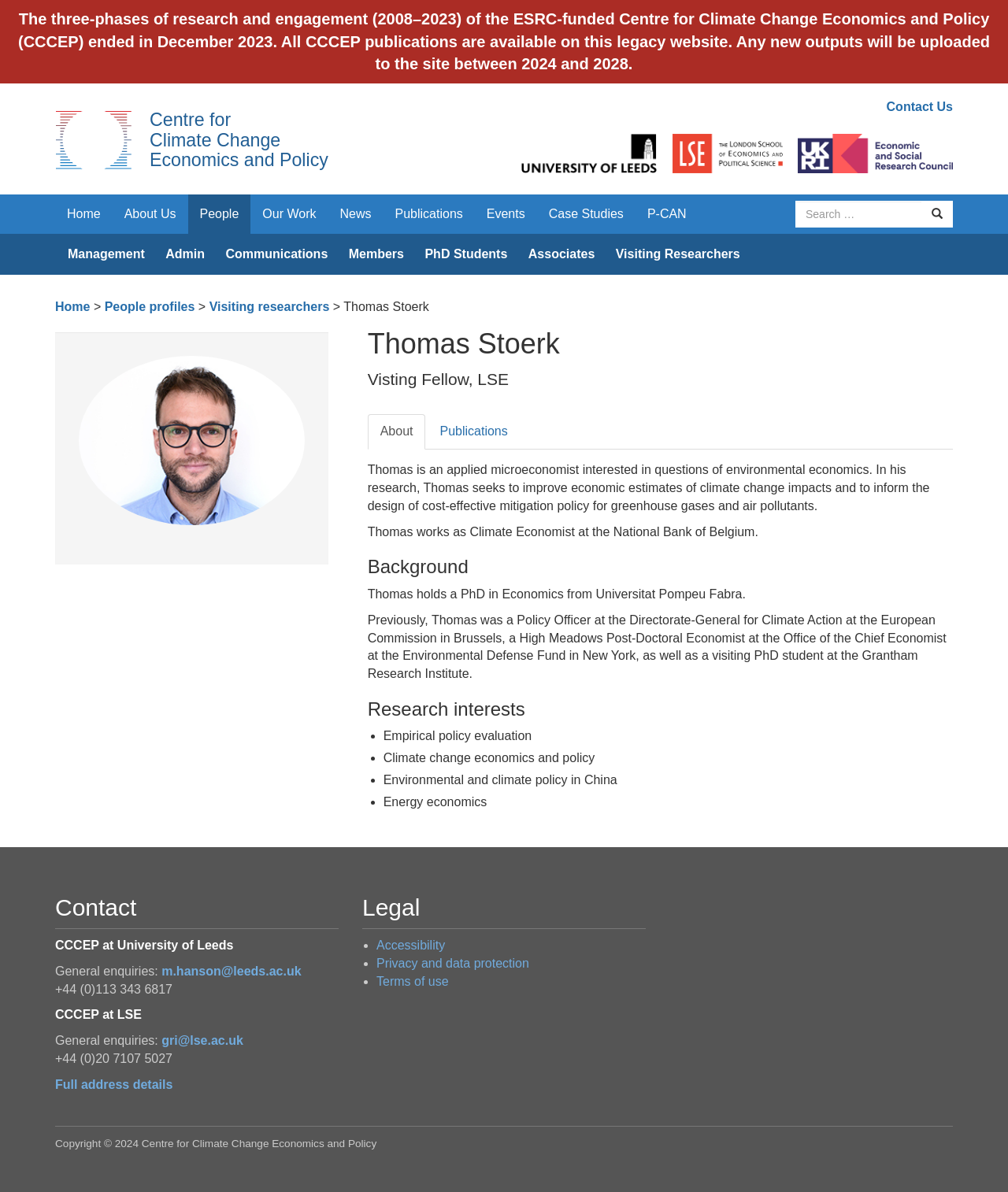Can you find the bounding box coordinates of the area I should click to execute the following instruction: "Visit Centre for Climate Change Economics and Policy"?

[0.148, 0.092, 0.326, 0.143]